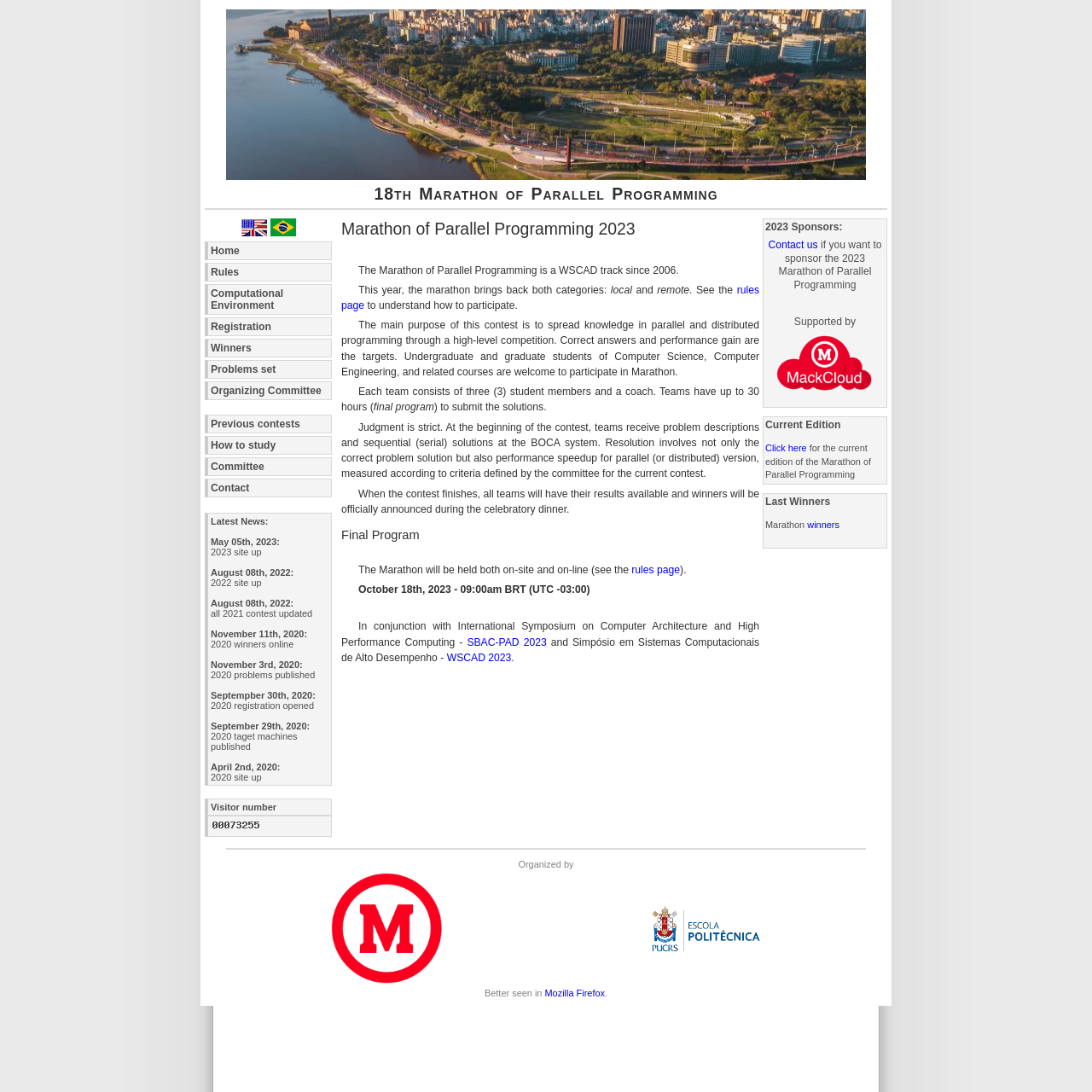Provide a one-word or one-phrase answer to the question:
When will the Marathon be held?

October 18th, 2023